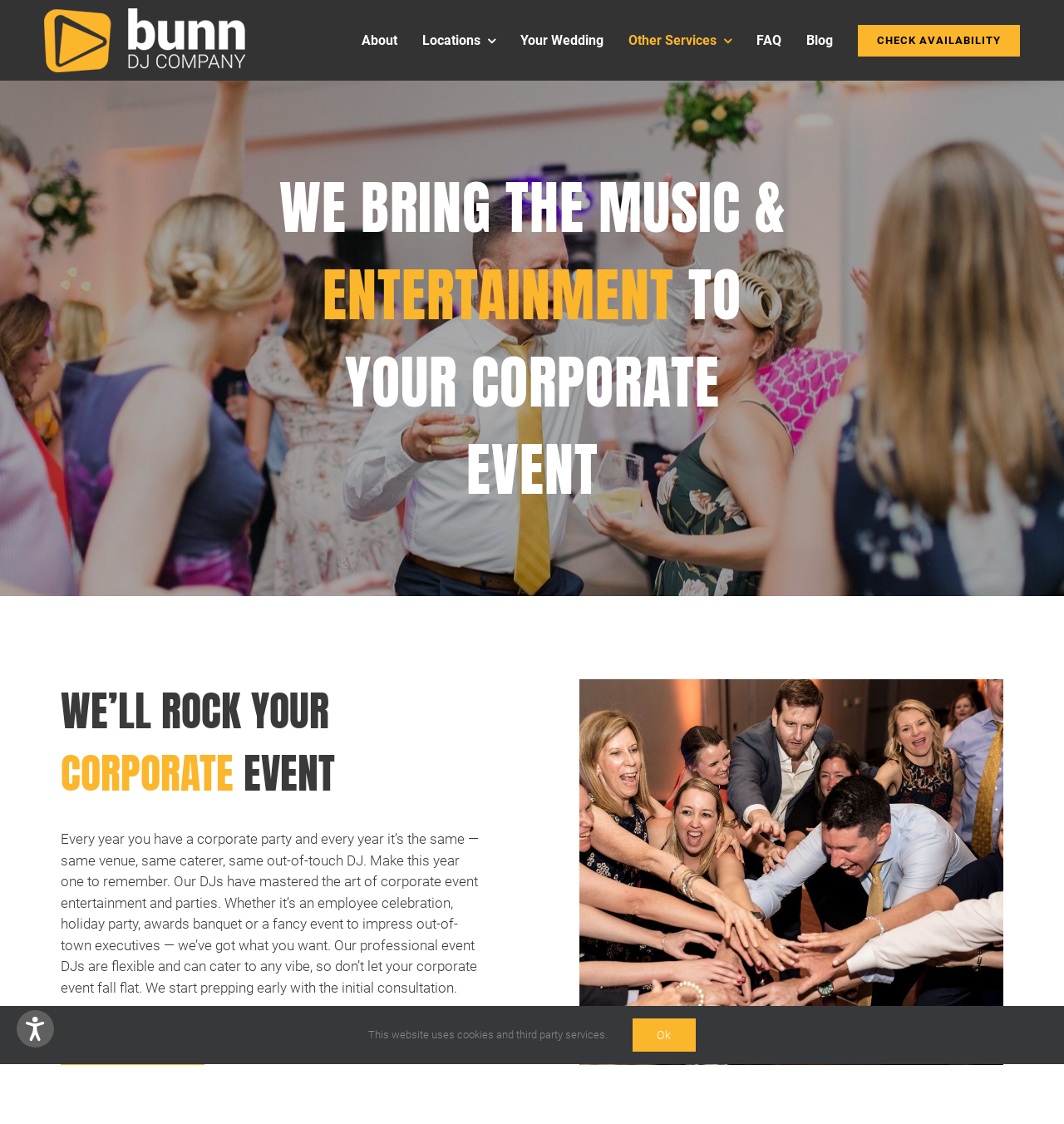Determine the bounding box coordinates of the clickable element necessary to fulfill the instruction: "Check availability". Provide the coordinates as four float numbers within the 0 to 1 range, i.e., [left, top, right, bottom].

[0.806, 0.017, 0.958, 0.054]